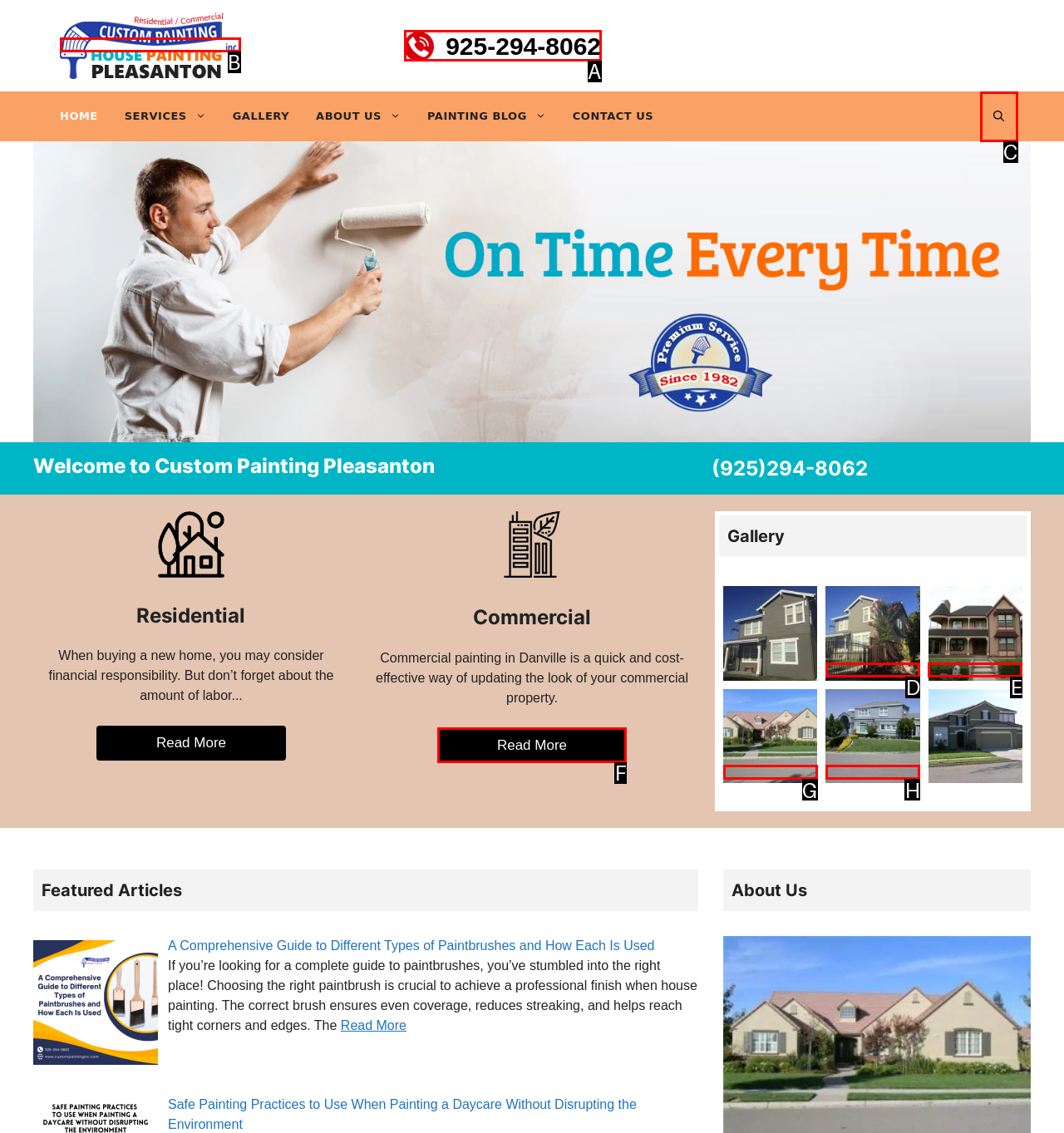From the given choices, determine which HTML element aligns with the description: aria-label="Open Search Bar" Respond with the letter of the appropriate option.

C